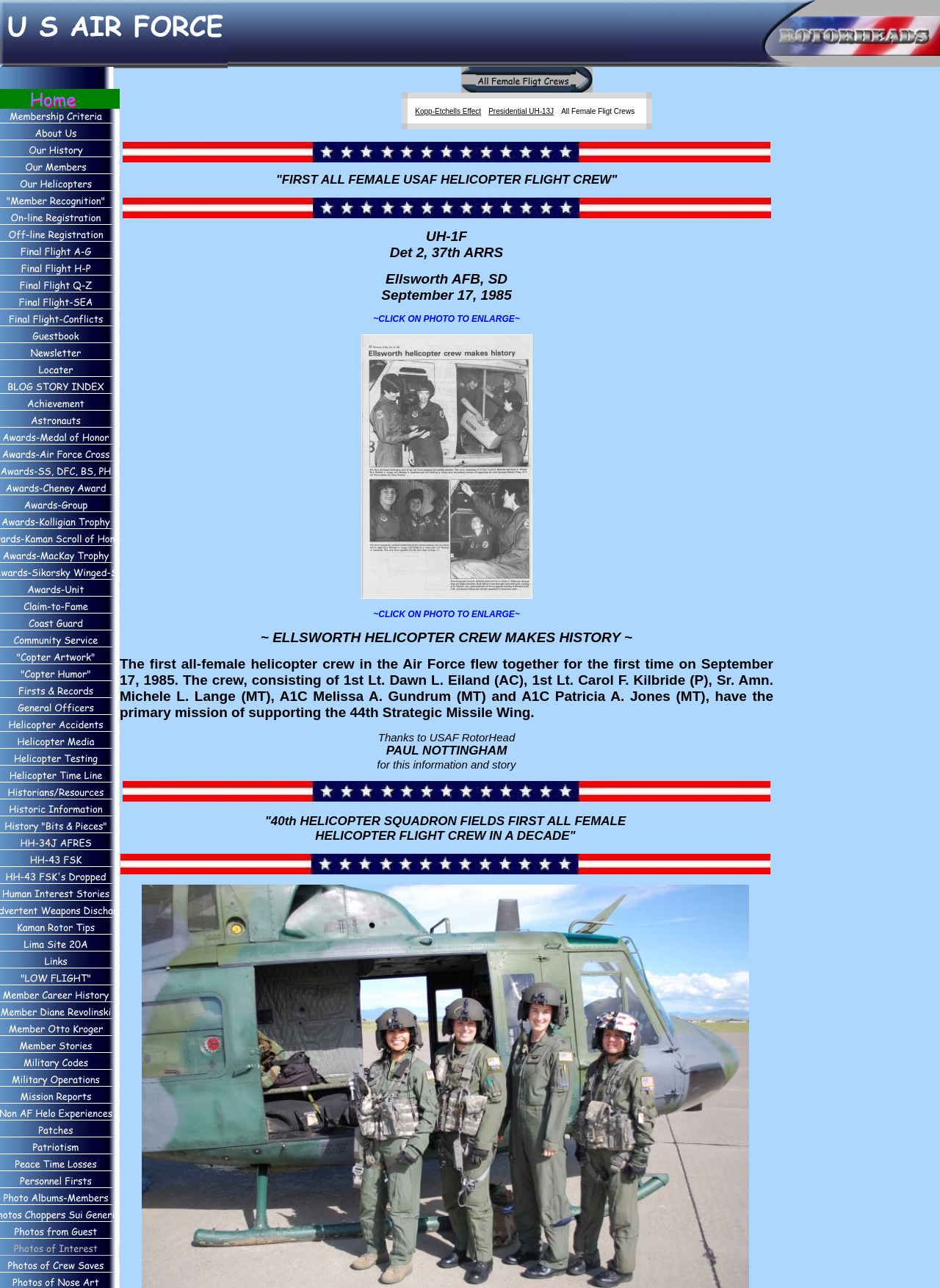Please identify the bounding box coordinates of the clickable area that will fulfill the following instruction: "Download Algae report number 2, 2018". The coordinates should be in the format of four float numbers between 0 and 1, i.e., [left, top, right, bottom].

None